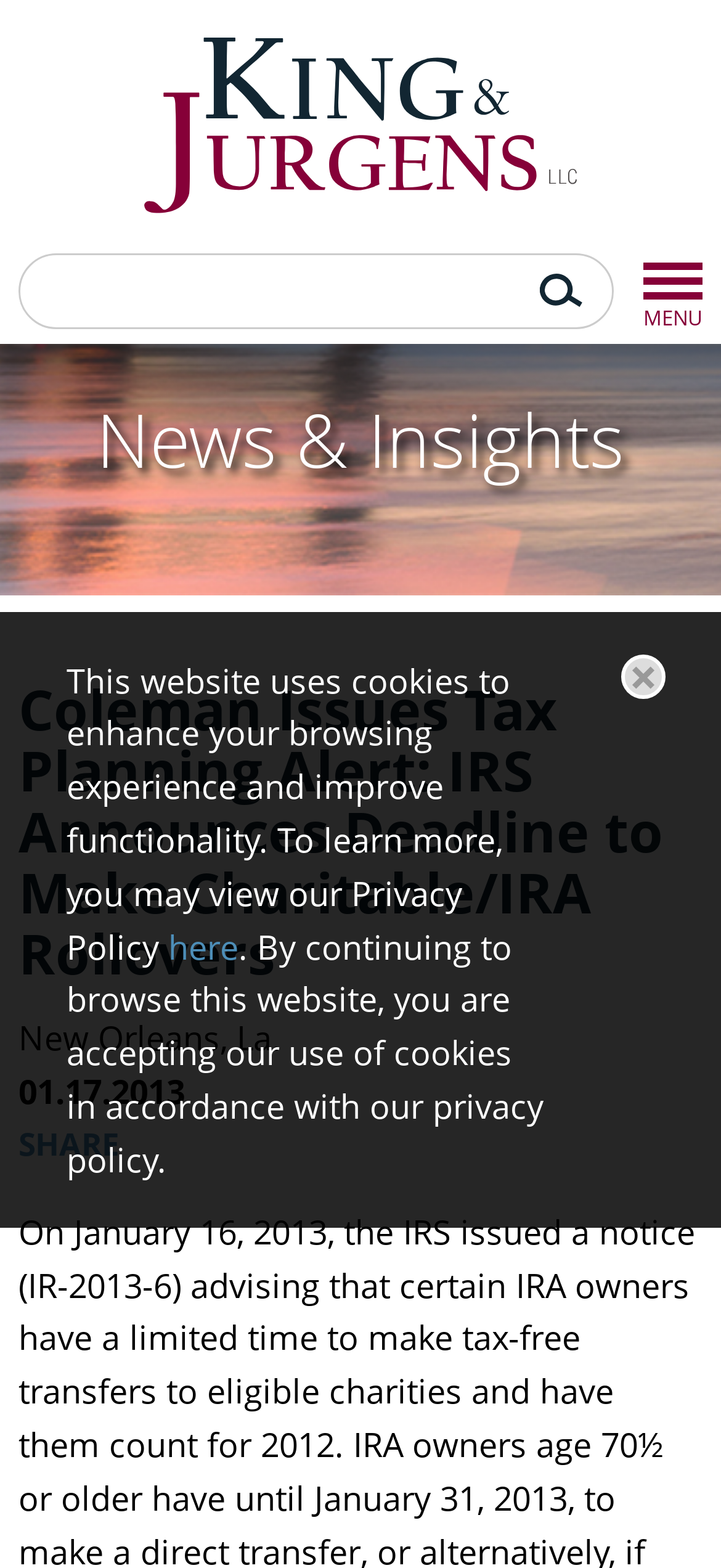Provide the bounding box coordinates of the HTML element described as: "alt="King & Jurgens, L.L.C."". The bounding box coordinates should be four float numbers between 0 and 1, i.e., [left, top, right, bottom].

[0.026, 0.0, 0.974, 0.137]